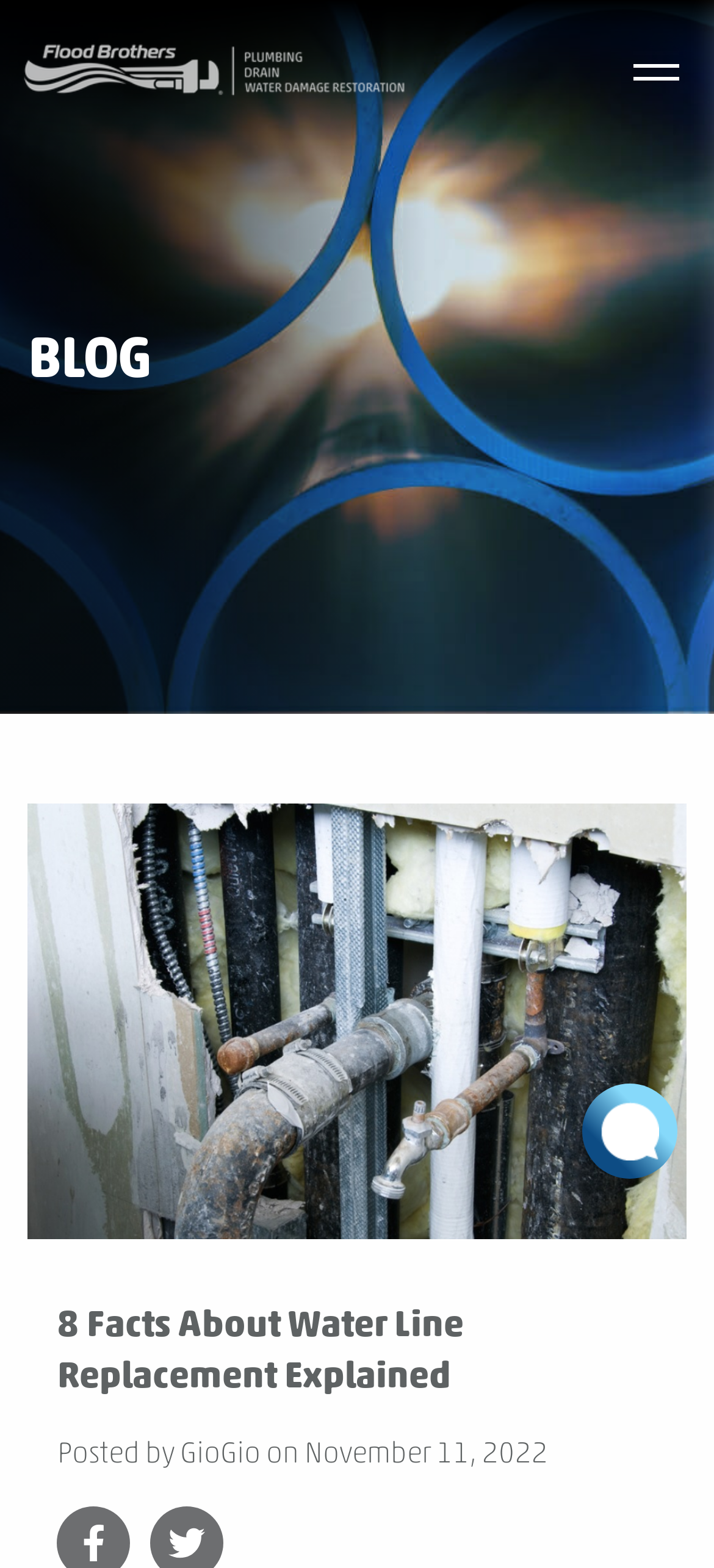Is the menu button expanded? Using the information from the screenshot, answer with a single word or phrase.

False